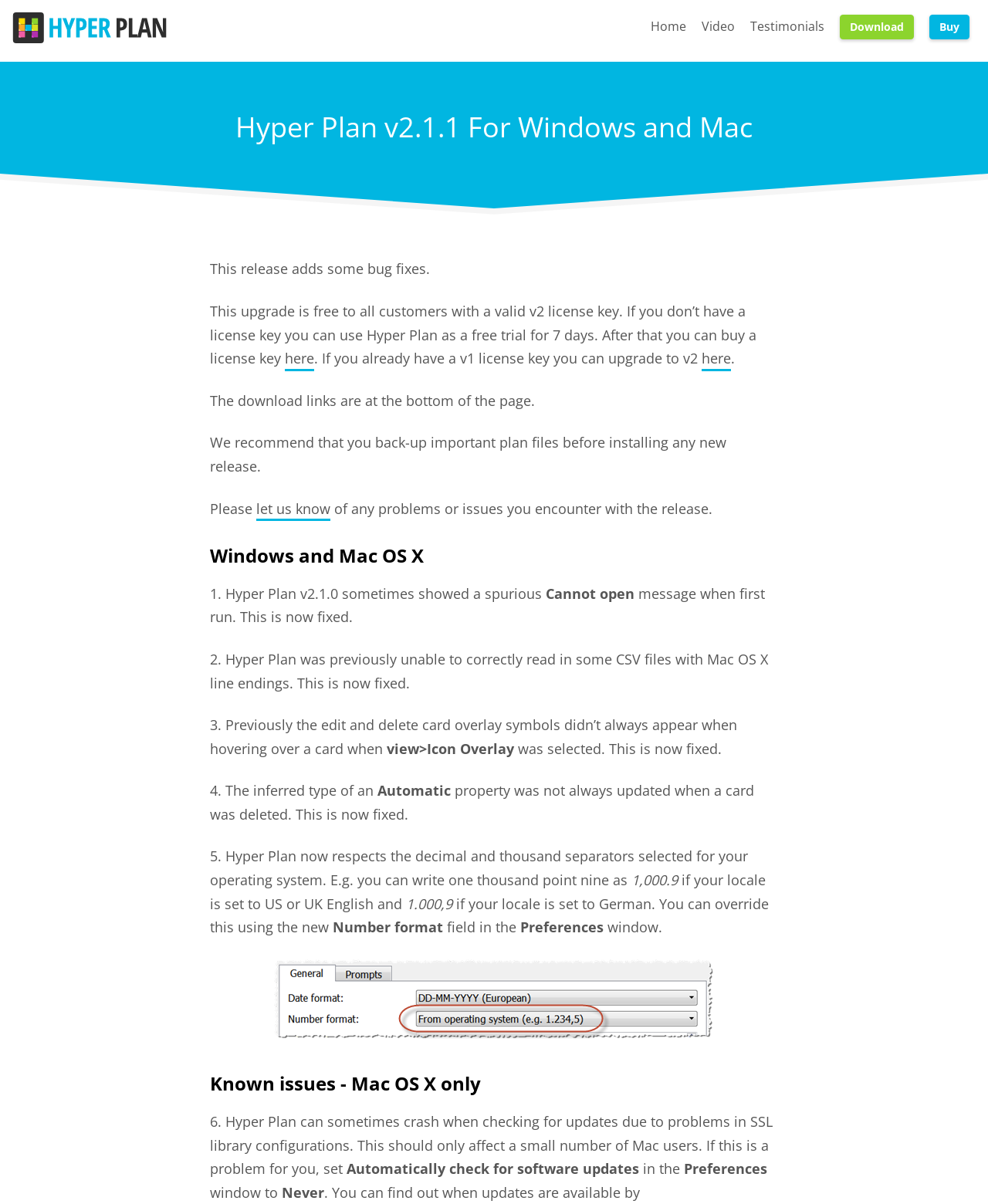Specify the bounding box coordinates for the region that must be clicked to perform the given instruction: "Click the 'Download' link".

[0.85, 0.012, 0.925, 0.033]